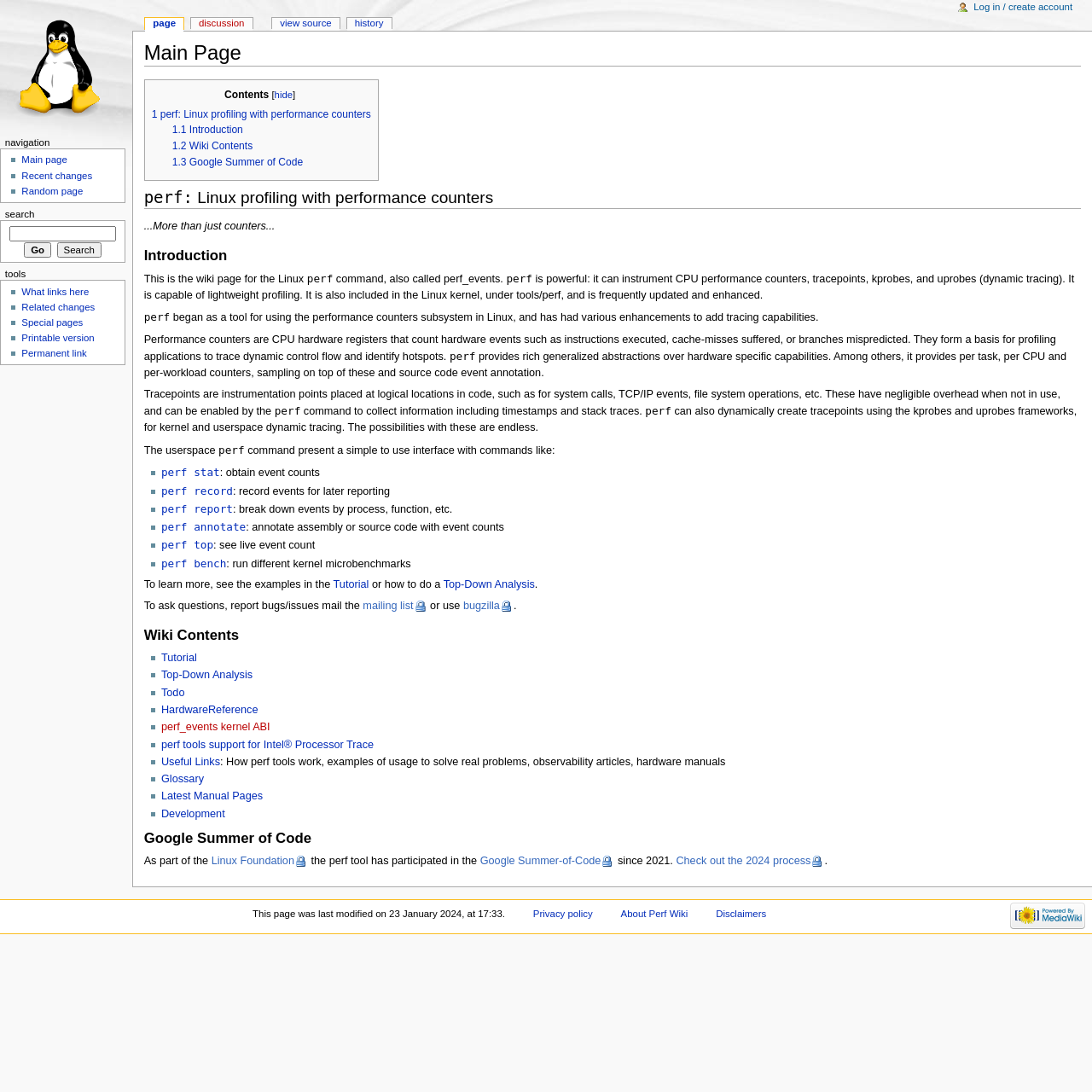Show the bounding box coordinates for the element that needs to be clicked to execute the following instruction: "view contents". Provide the coordinates in the form of four float numbers between 0 and 1, i.e., [left, top, right, bottom].

[0.206, 0.081, 0.246, 0.092]